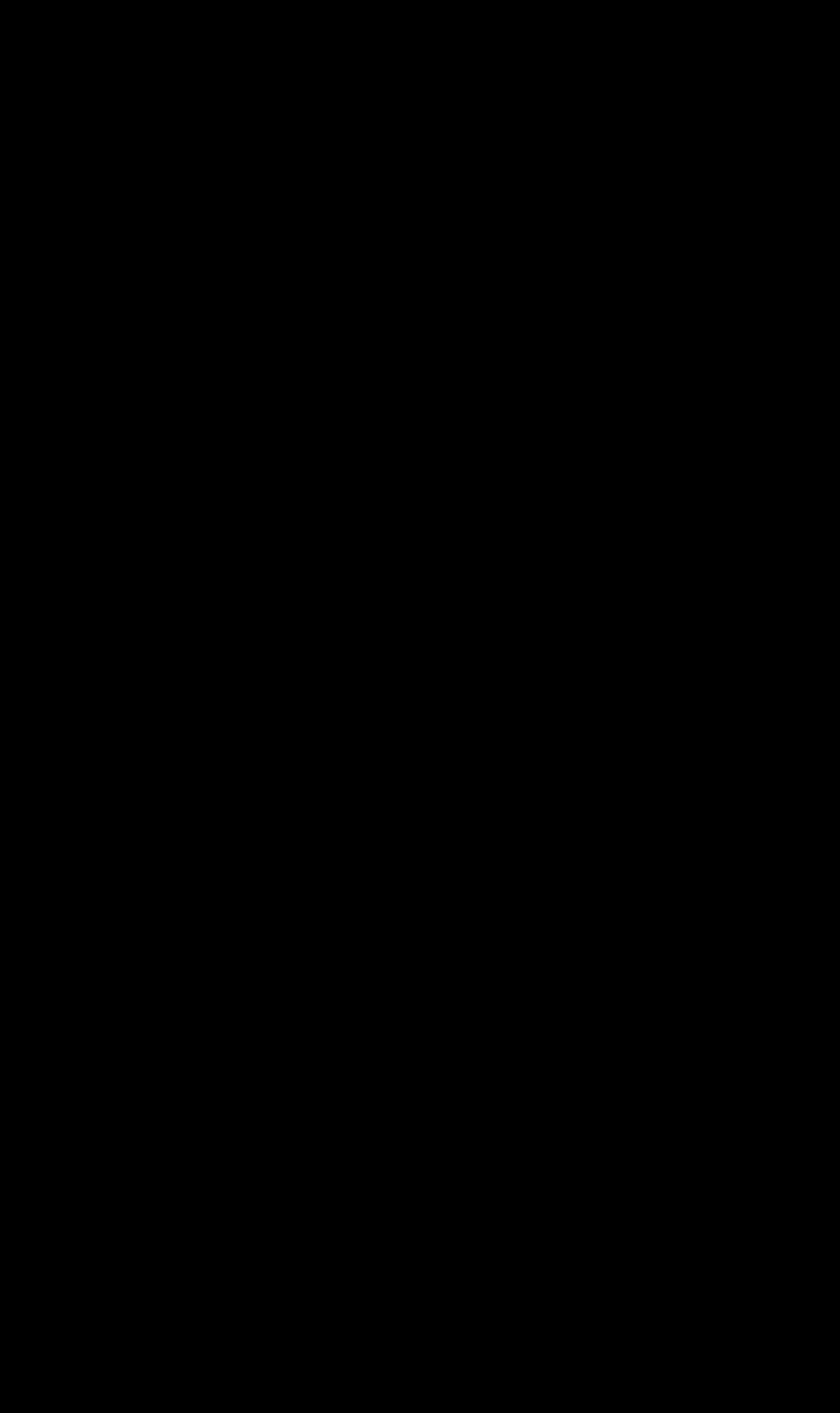Locate the bounding box coordinates of the UI element described by: "parent_node: Jurassim Park". The bounding box coordinates should consist of four float numbers between 0 and 1, i.e., [left, top, right, bottom].

[0.152, 0.885, 0.999, 0.949]